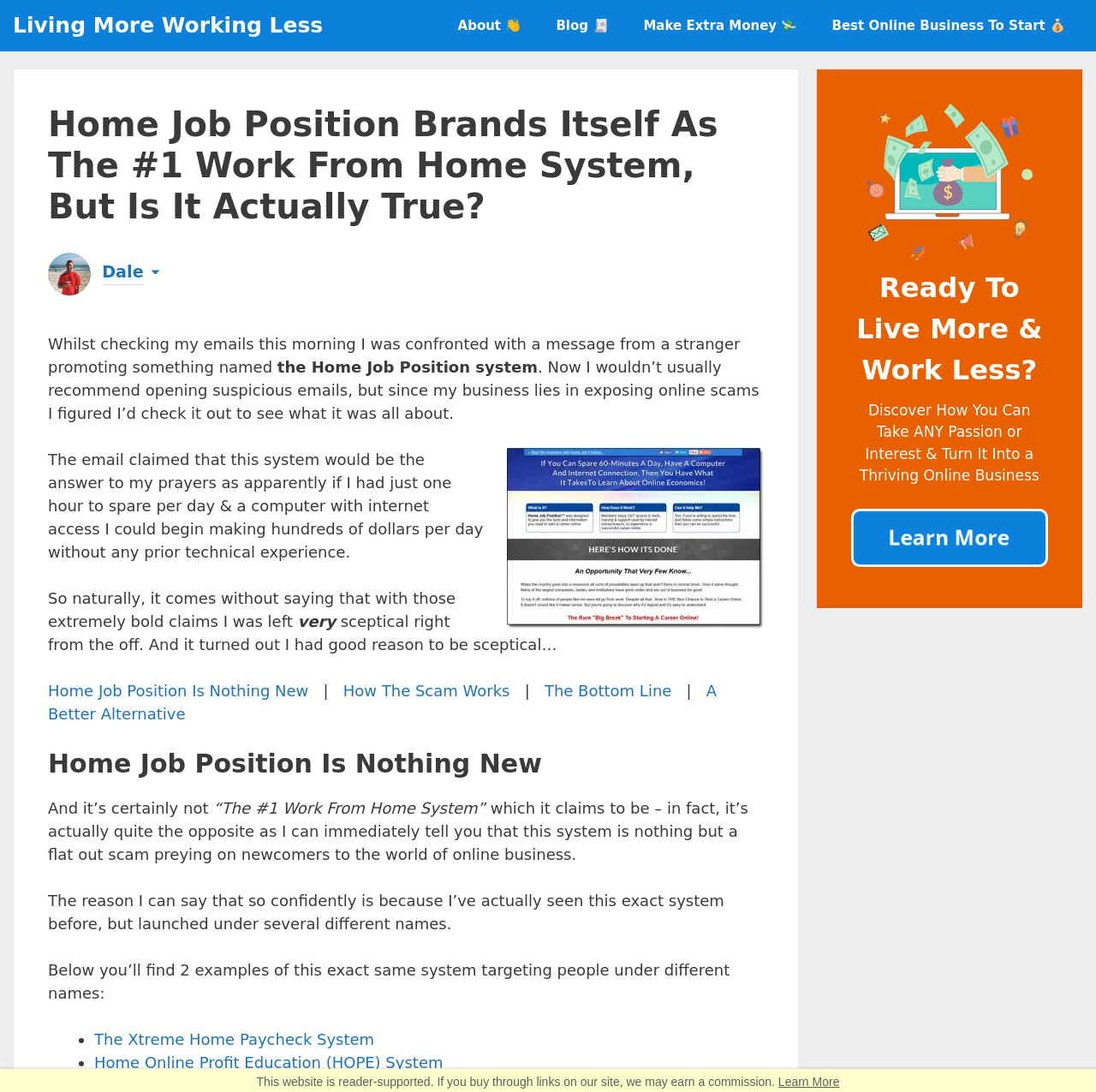Find the bounding box coordinates for the area that must be clicked to perform this action: "Read more about the author".

[0.358, 0.275, 0.497, 0.288]